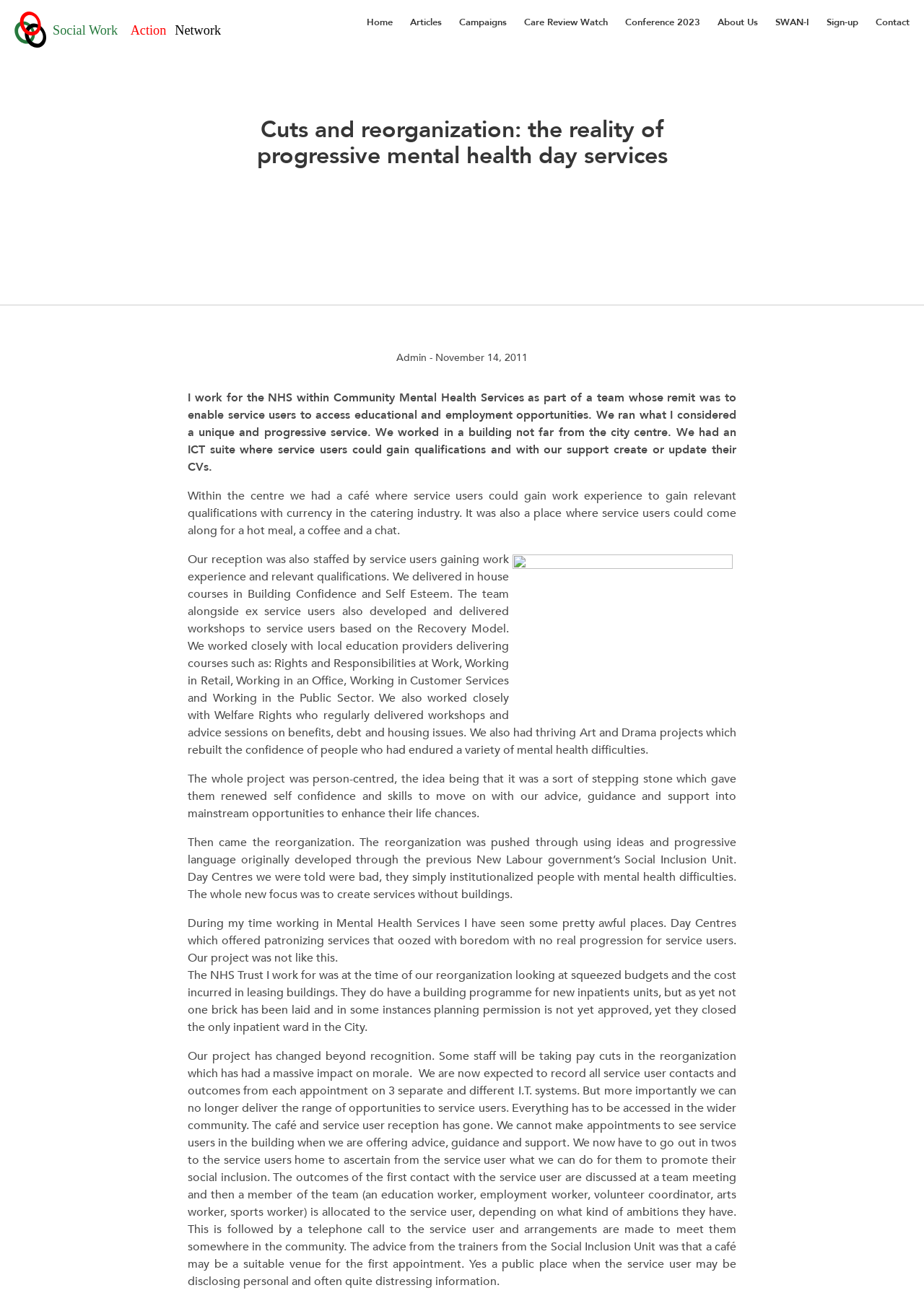Extract the main title from the webpage and generate its text.

Cuts and reorganization: the reality of progressive mental health day services